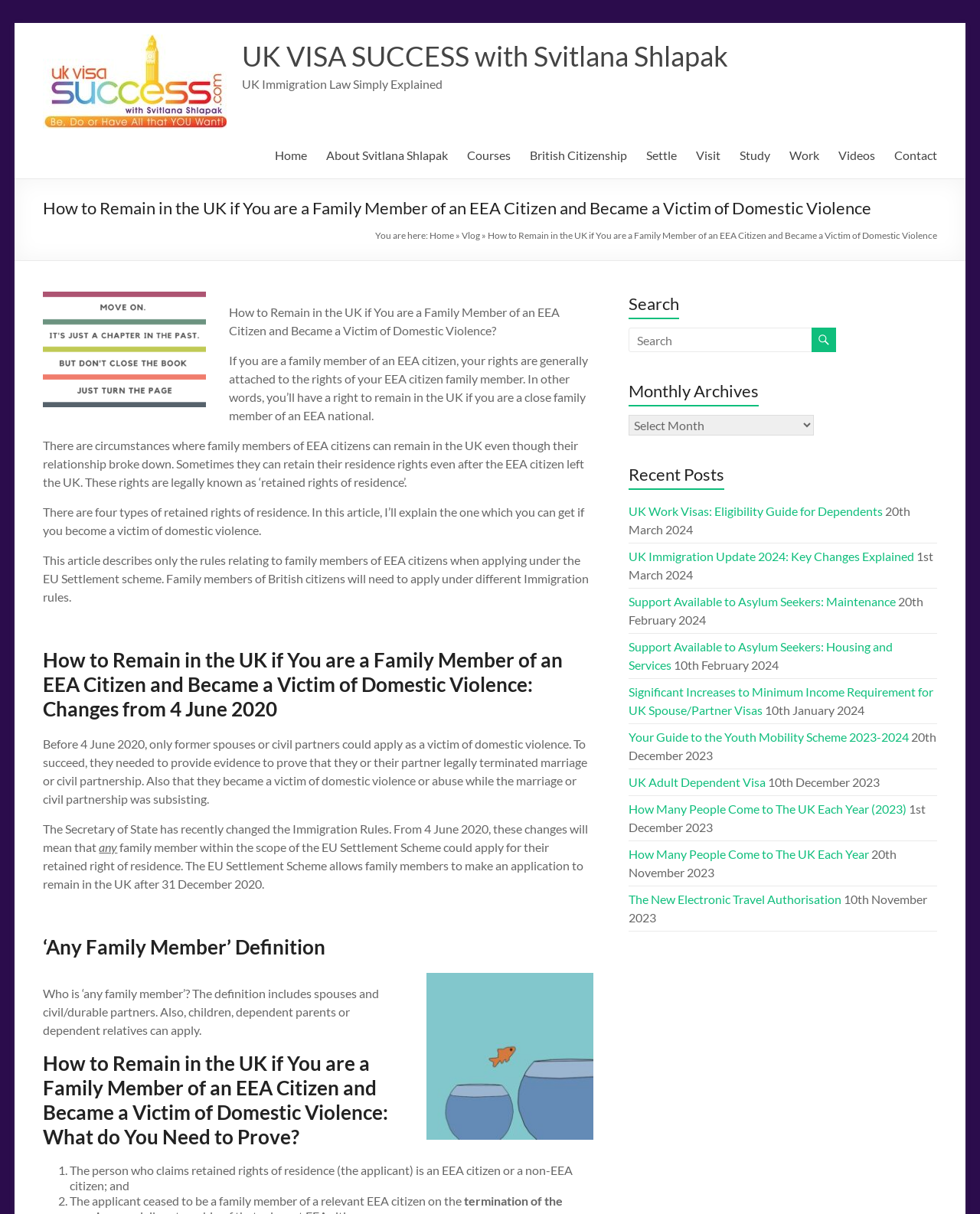Identify the main title of the webpage and generate its text content.

How to Remain in the UK if You are a Family Member of an EEA Citizen and Became a Victim of Domestic Violence